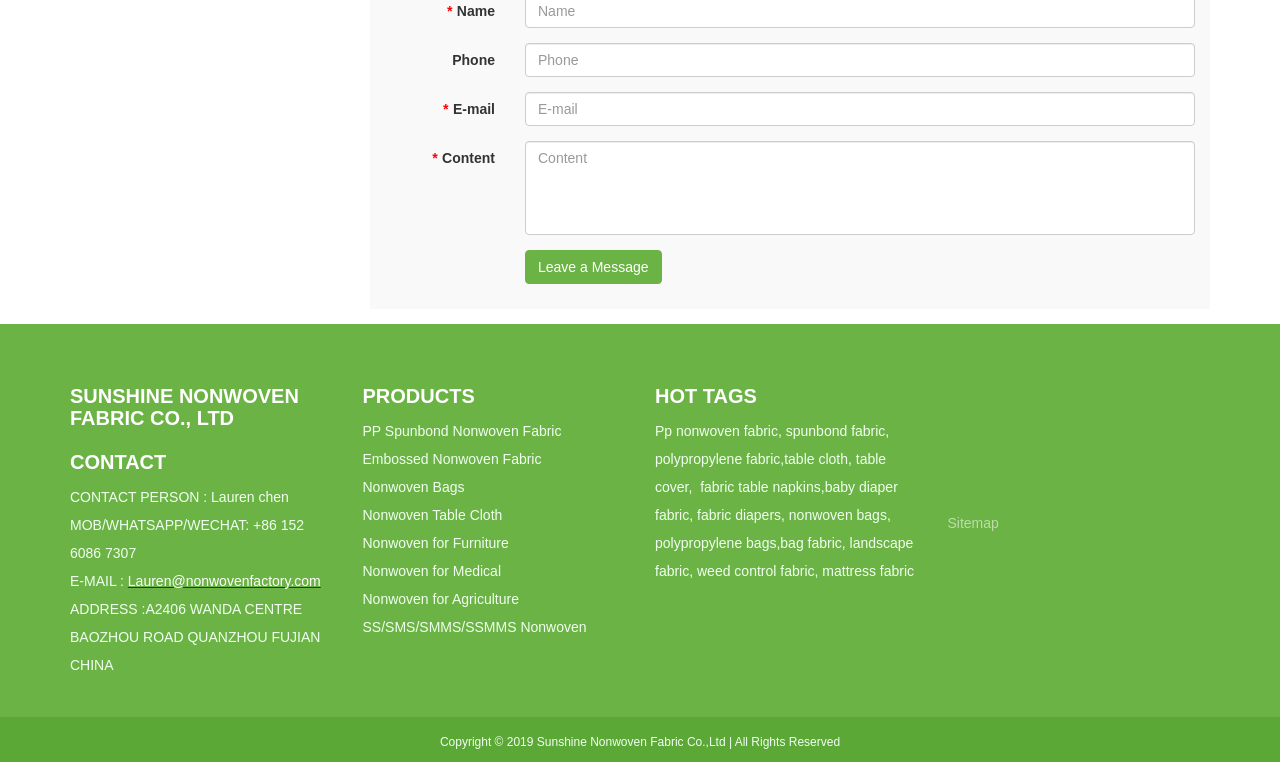What is the copyright year of the website?
Using the image, answer in one word or phrase.

2019